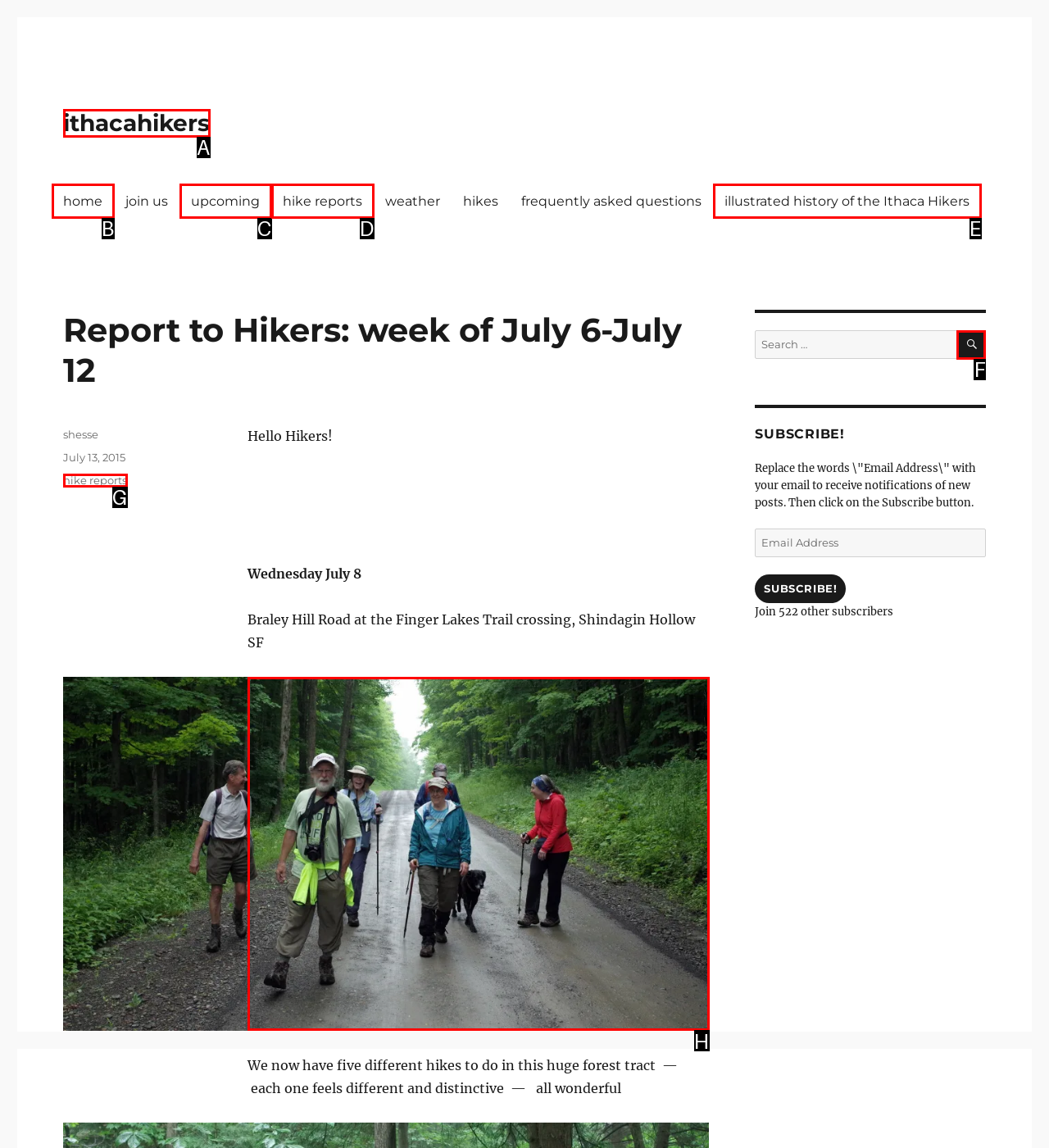Using the description: hike reports, find the corresponding HTML element. Provide the letter of the matching option directly.

D